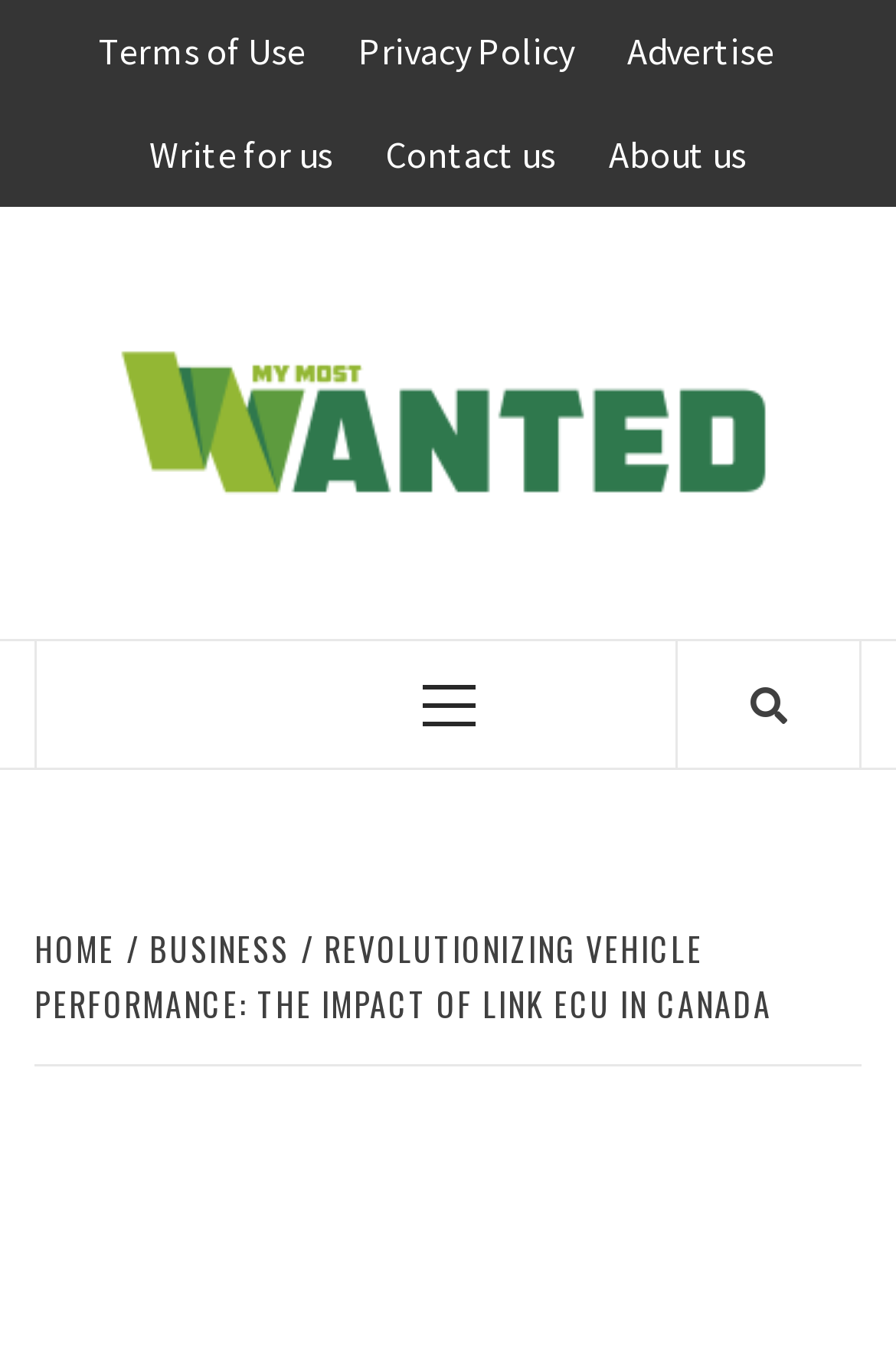Respond to the question below with a single word or phrase: What is the name of the website?

My Most Wanted